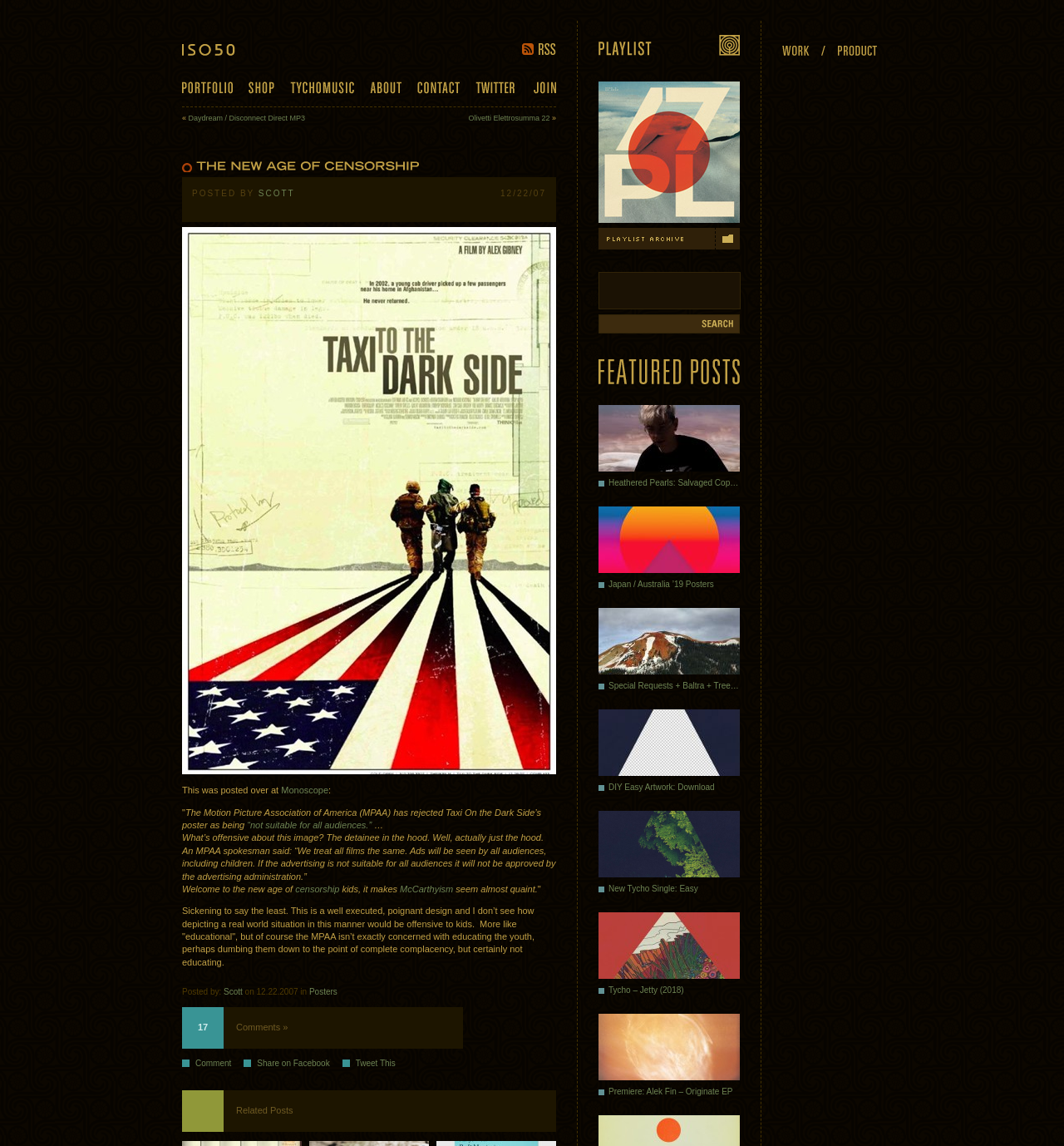Please specify the bounding box coordinates for the clickable region that will help you carry out the instruction: "Click the Home link".

None